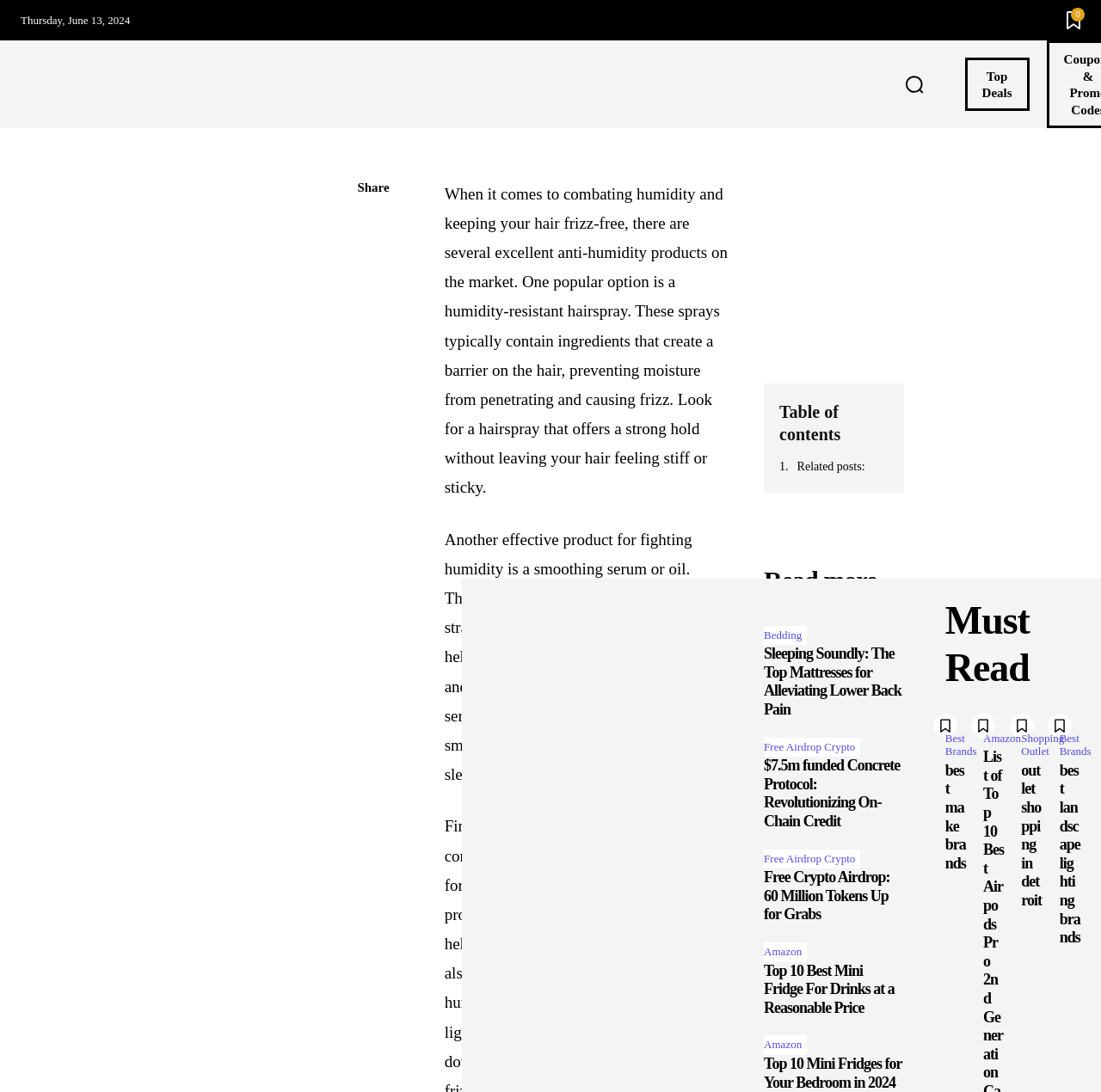Please provide a comprehensive response to the question based on the details in the image: How many related posts are listed on the webpage?

I found a section on the webpage with the heading 'Related posts:', which lists several links to related articles. Although I couldn't count the exact number, there are at least 5 related posts listed.